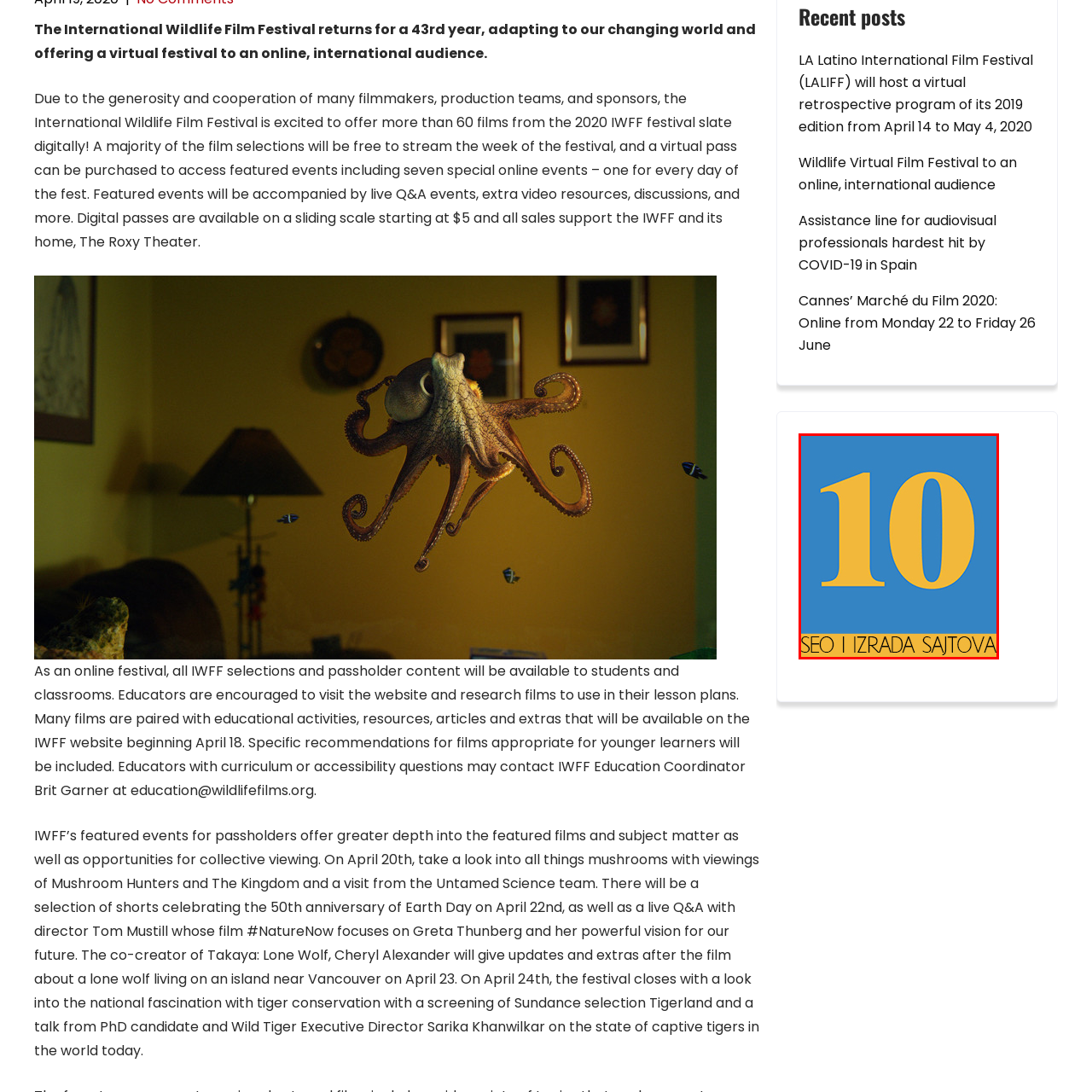Give an elaborate description of the visual elements within the red-outlined box.

The image features a bold graphic design set against a vibrant blue background. At the center, the number "10" is prominently displayed in a large, yellow font, conveying a sense of significance and emphasis. Below the number, there is a banner with text in black that reads "SEO I IZRADA SAJTOVA," which translates to "SEO and Website Development" in English. This composition combines bright colors and striking typography, suggesting a connection to the fields of digital marketing and web design, possibly indicating a milestone or achievement in these areas.